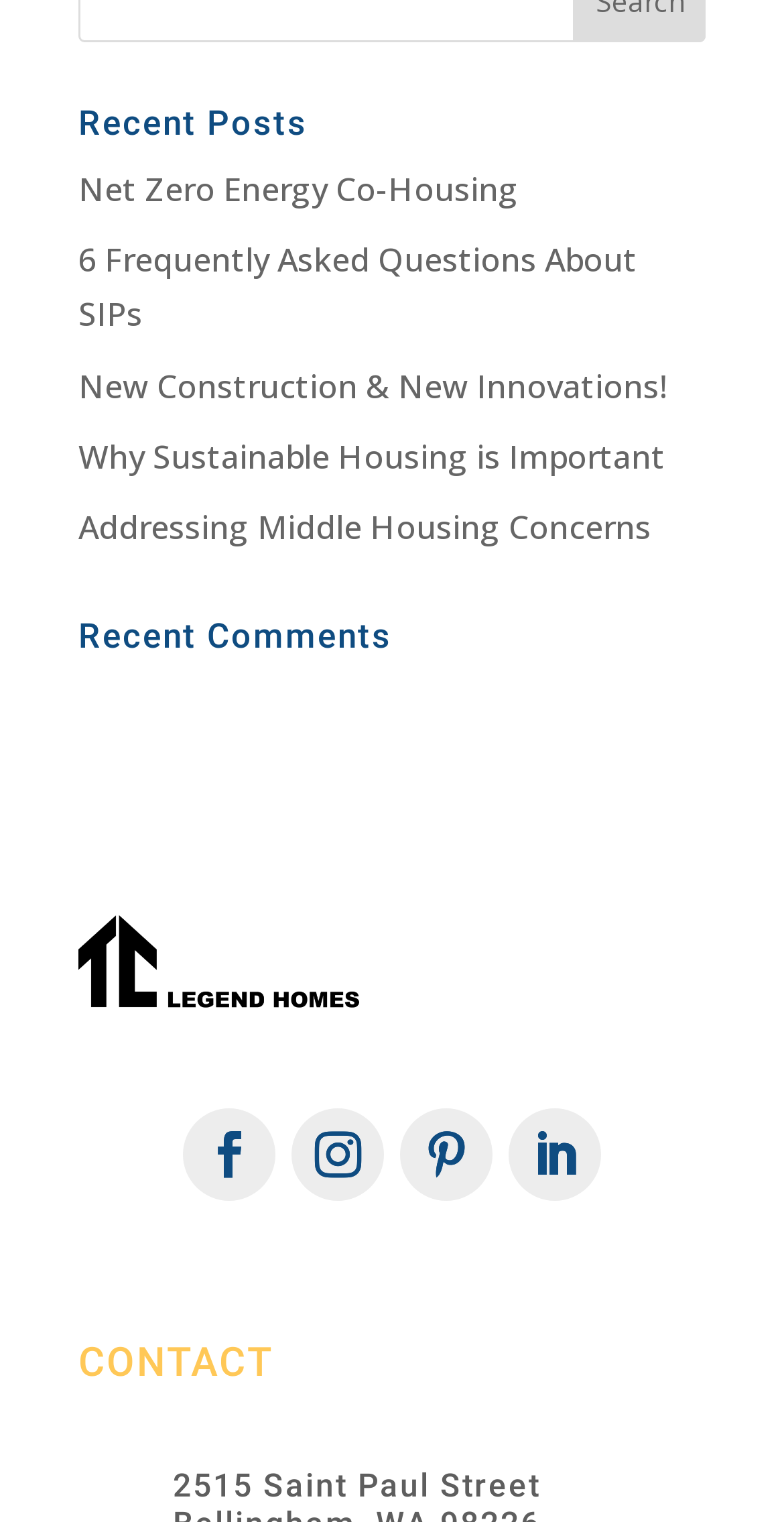Bounding box coordinates are specified in the format (top-left x, top-left y, bottom-right x, bottom-right y). All values are floating point numbers bounded between 0 and 1. Please provide the bounding box coordinate of the region this sentence describes: Why Sustainable Housing is Important

[0.1, 0.285, 0.849, 0.314]